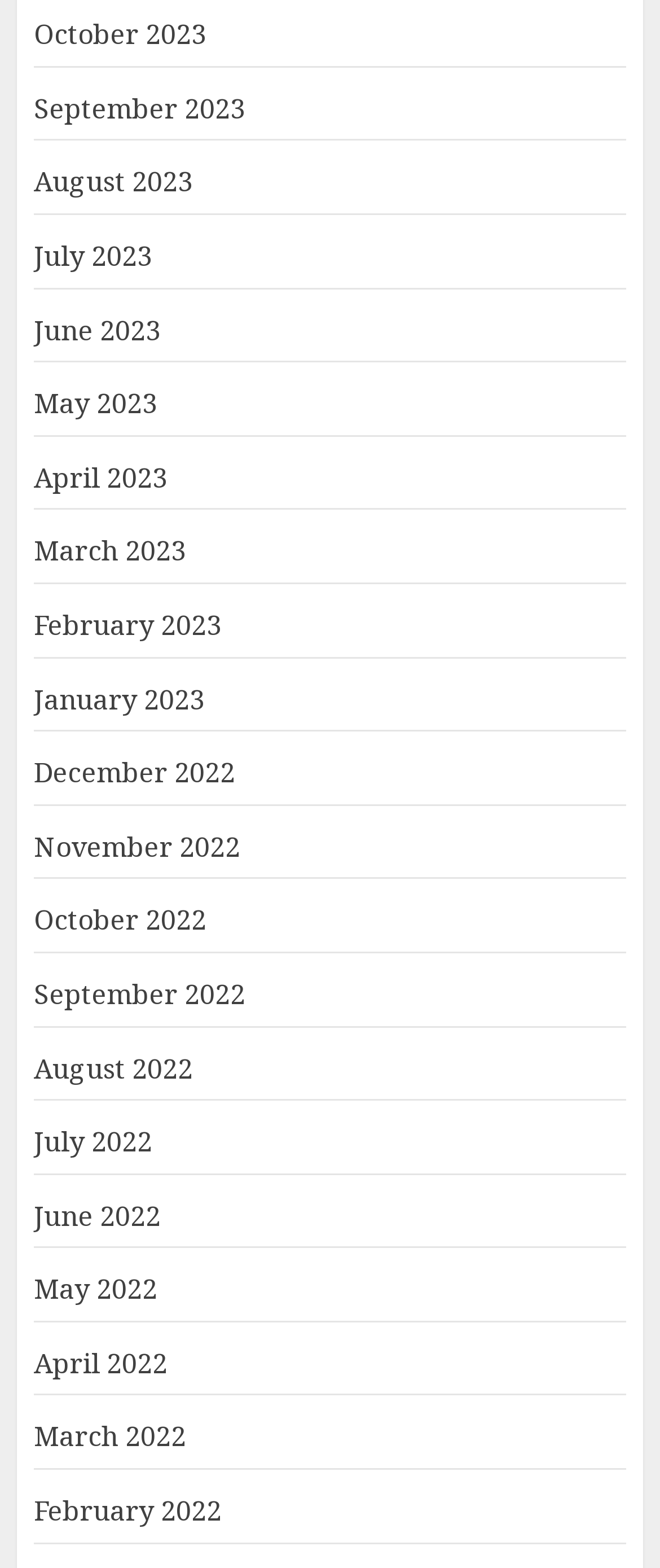Indicate the bounding box coordinates of the element that needs to be clicked to satisfy the following instruction: "view October 2023". The coordinates should be four float numbers between 0 and 1, i.e., [left, top, right, bottom].

[0.051, 0.01, 0.313, 0.035]